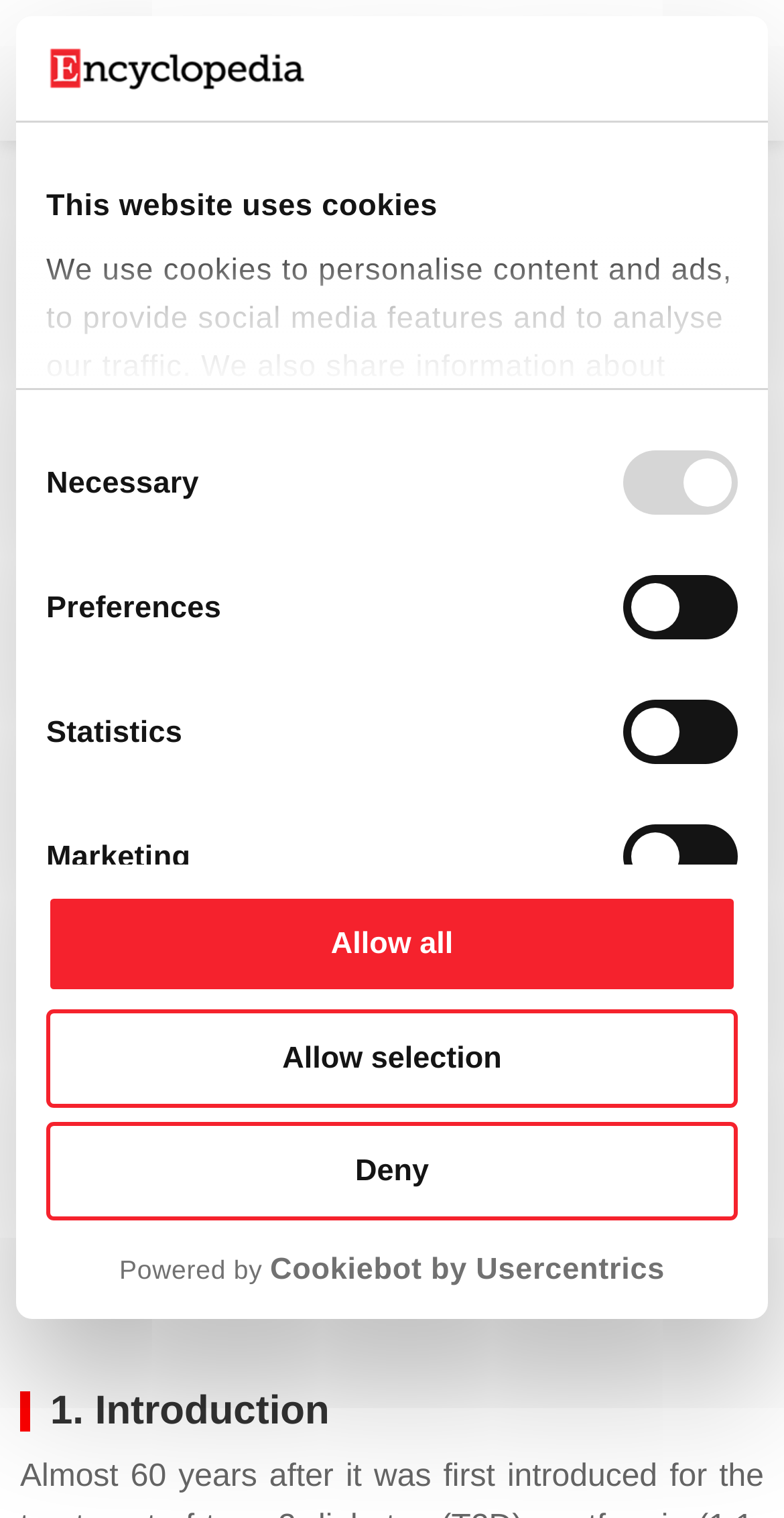Please identify the bounding box coordinates of the element's region that should be clicked to execute the following instruction: "Learn about the contributor Ehtasham Ahmad". The bounding box coordinates must be four float numbers between 0 and 1, i.e., [left, top, right, bottom].

[0.251, 0.449, 0.575, 0.472]